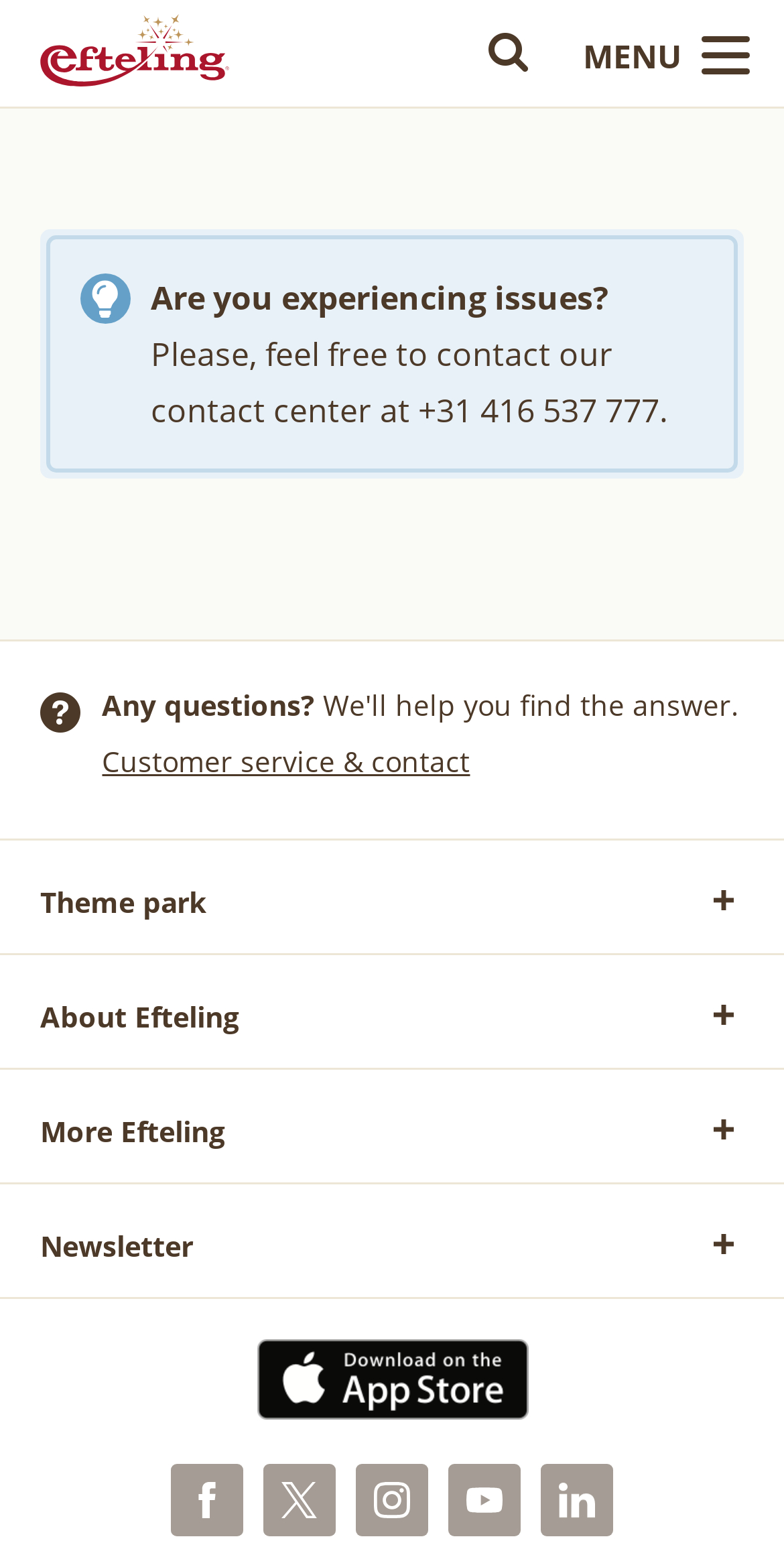Given the element description: "Privacy Policy", predict the bounding box coordinates of this UI element. The coordinates must be four float numbers between 0 and 1, given as [left, top, right, bottom].

None